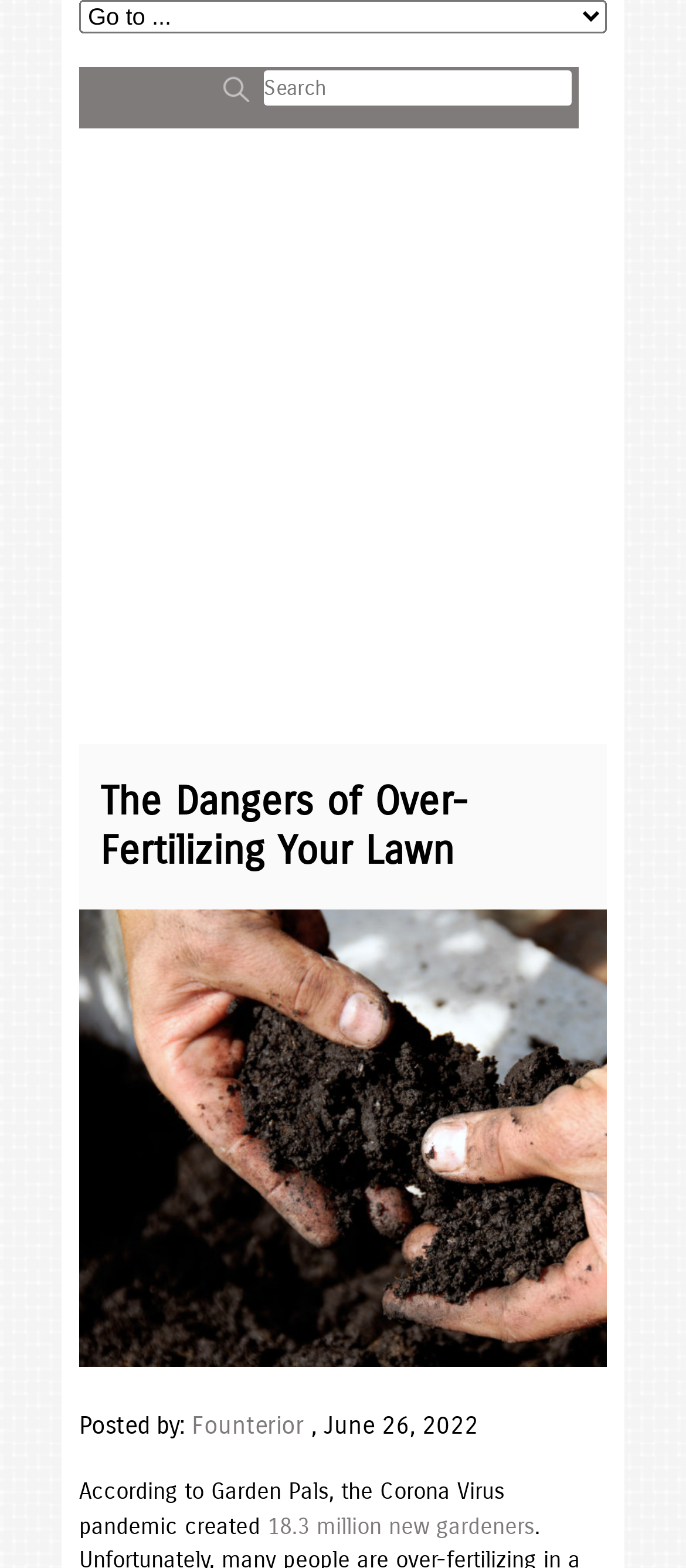Who posted the article?
Based on the visual information, provide a detailed and comprehensive answer.

The author of the article is Founterior, as indicated by the text 'Posted by: Founterior' near the top of the webpage.